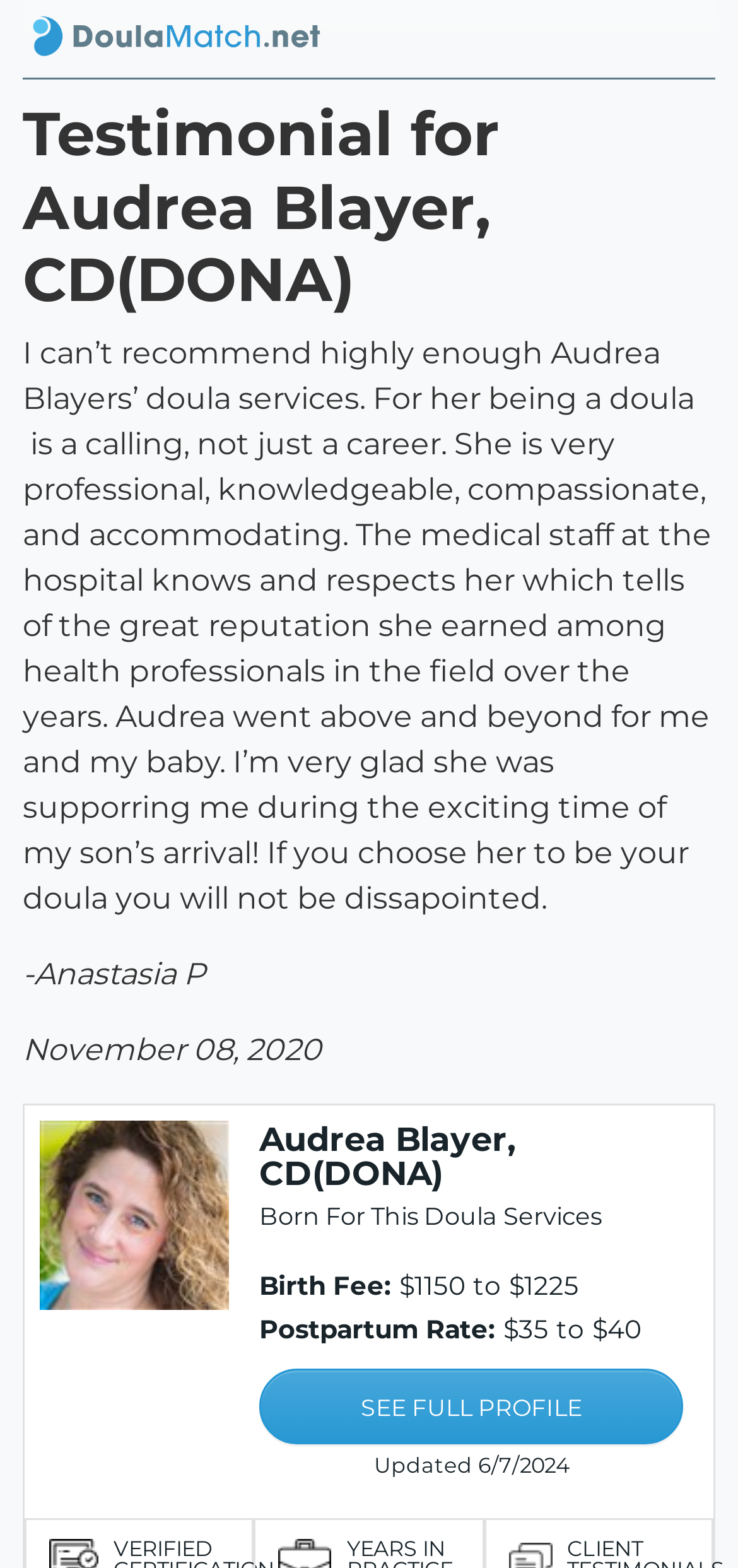Please answer the following question as detailed as possible based on the image: 
What is the name of the doula service provider?

I found the answer by looking at the heading 'Audrea Blayer, CD(DONA)' and the link 'Audrea Blayer, CD(DONA)' which suggests that Audrea Blayer is the doula service provider.